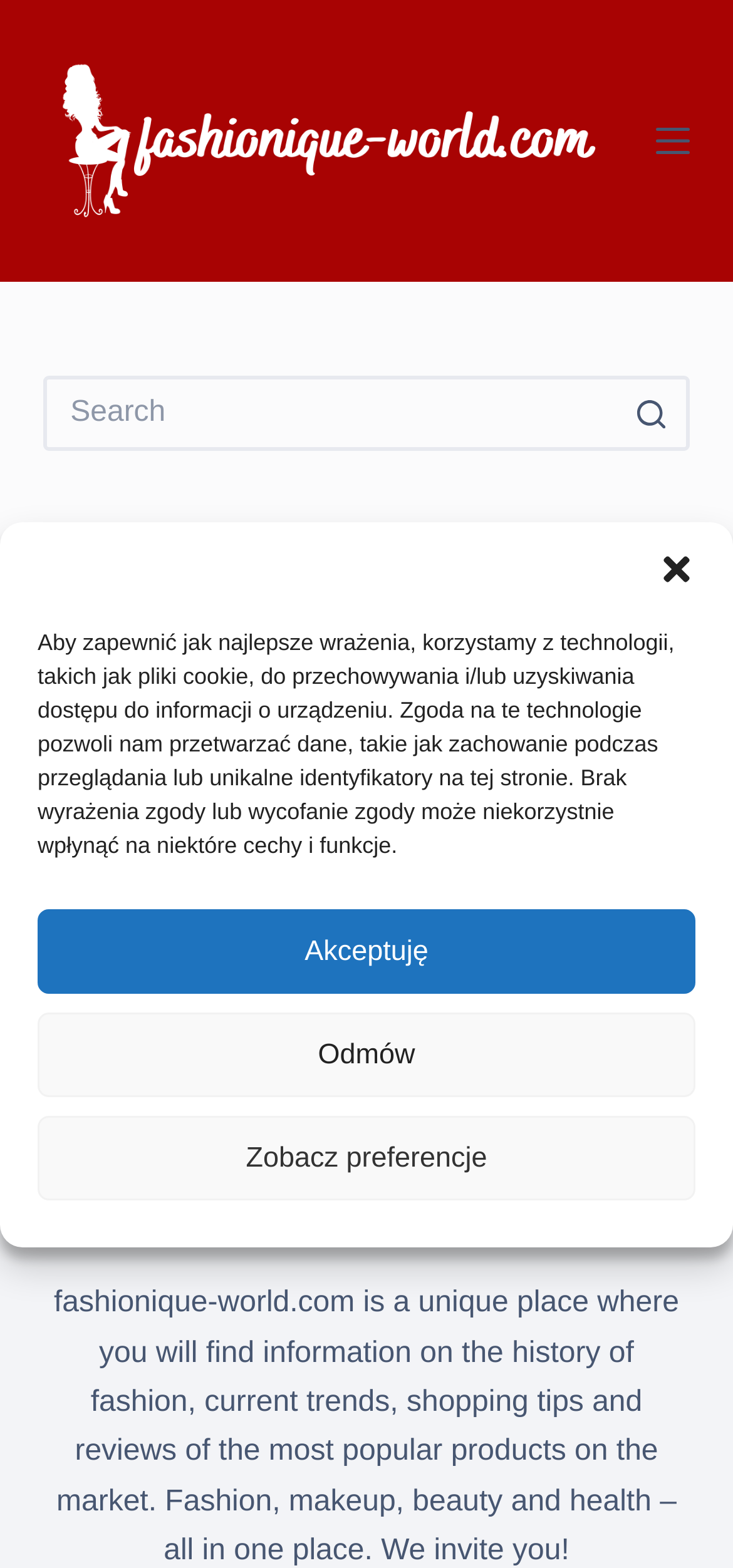What is the name of the website? Based on the screenshot, please respond with a single word or phrase.

Fashionique-world.com